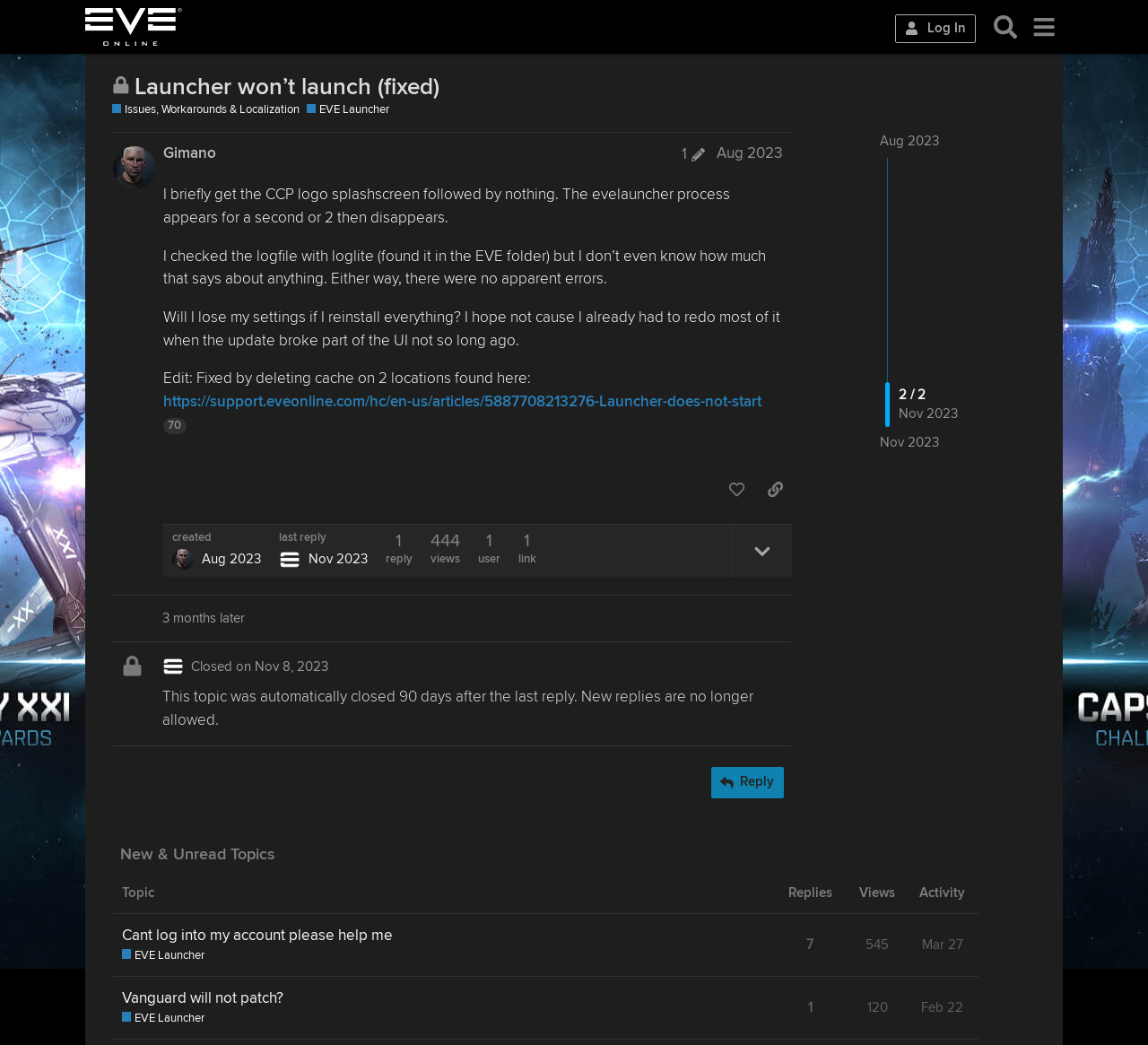Determine the bounding box coordinates of the UI element described by: "Gimano".

[0.142, 0.138, 0.188, 0.158]